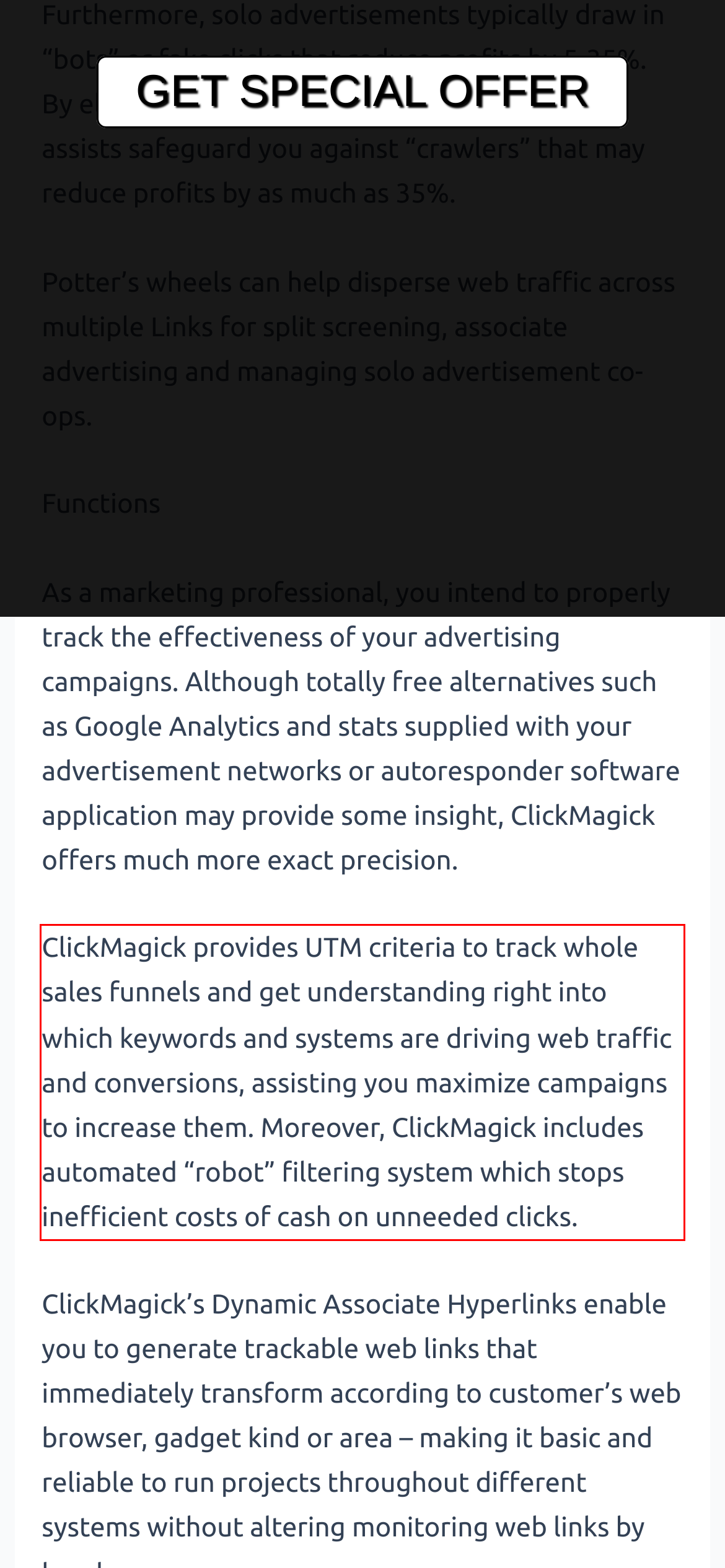Using the provided screenshot of a webpage, recognize the text inside the red rectangle bounding box by performing OCR.

ClickMagick provides UTM criteria to track whole sales funnels and get understanding right into which keywords and systems are driving web traffic and conversions, assisting you maximize campaigns to increase them. Moreover, ClickMagick includes automated “robot” filtering system which stops inefficient costs of cash on unneeded clicks.